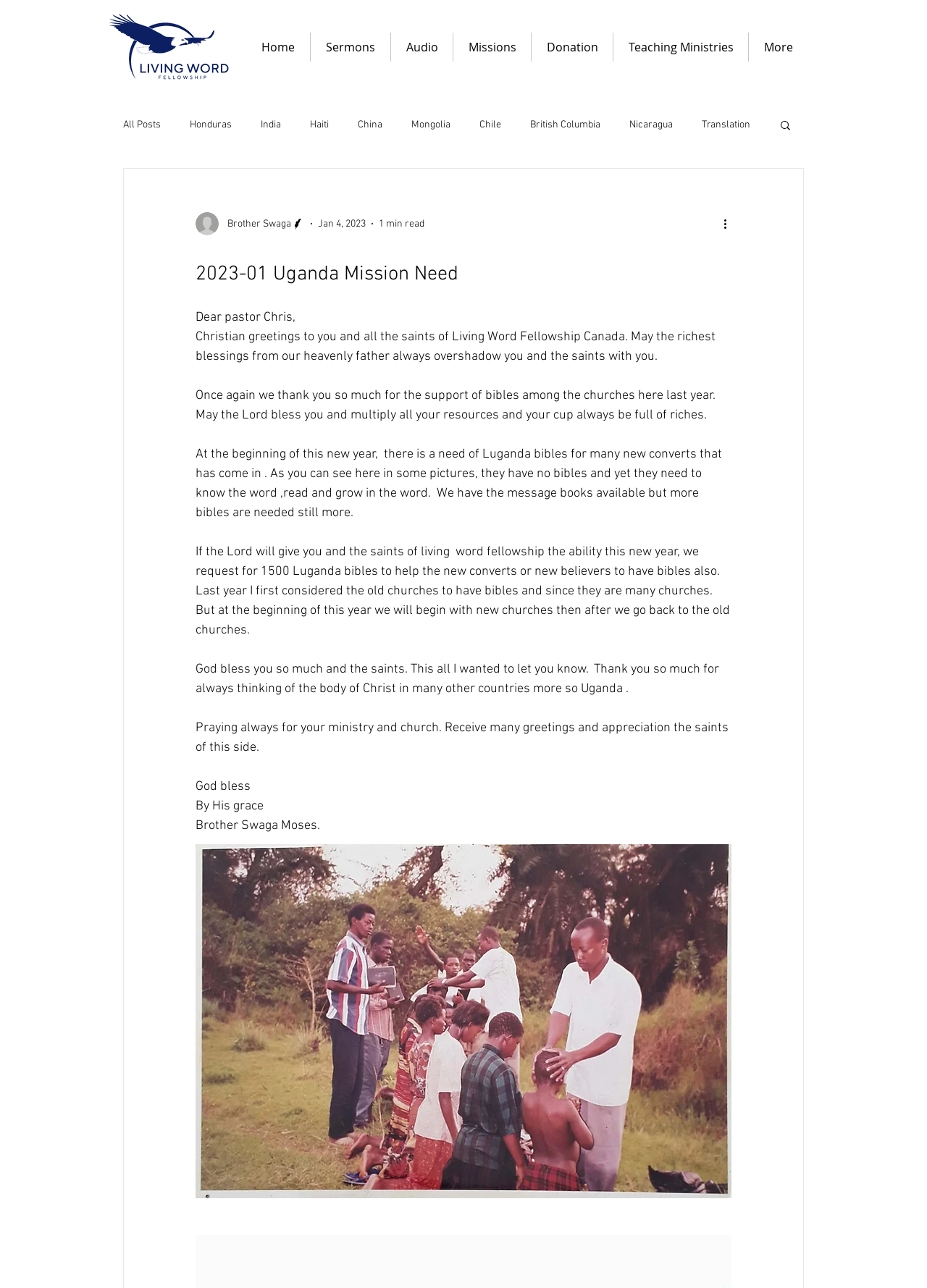Describe the webpage meticulously, covering all significant aspects.

This webpage appears to be a blog post or article from Living Word Fellowship Canada, with a focus on a 2023 Uganda Mission Need. At the top of the page, there is a logo of Living Word Fellowship, followed by a navigation menu with links to various sections of the website, including Home, Sermons, Audio, Missions, Donation, and Teaching Ministries.

Below the navigation menu, there is a secondary navigation menu with links to different blog posts or articles, organized by country or region, such as Honduras, India, Haiti, and others.

The main content of the page is a letter or message from Brother Swaga Moses, addressed to Pastor Chris, expressing gratitude for the support of Bibles among churches in Uganda and requesting 1500 Luganda Bibles for new converts. The letter is divided into several paragraphs, with a personal greeting, an expression of gratitude, and a description of the need for Bibles.

To the left of the main content, there is a section with a writer's picture and some metadata, including the date of the post (January 4, 2023) and an estimate of the reading time (1 minute).

At the bottom of the page, there is a button labeled "More actions" and a search button with a magnifying glass icon. There are also several images scattered throughout the page, including a picture of Brother Swaga Moses and some images of people in Uganda who need Bibles.